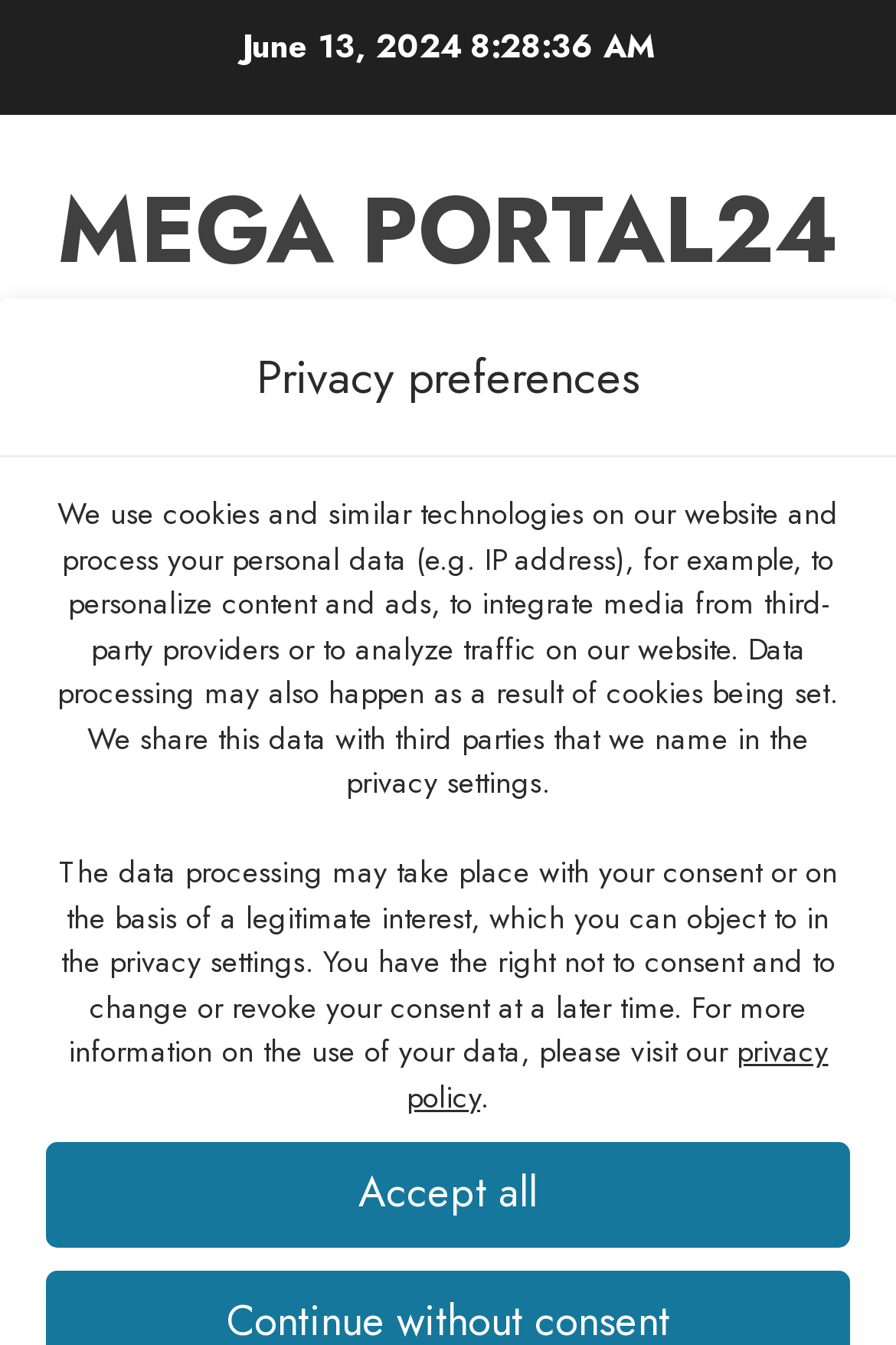What is the purpose of the 'Light/Dark Button'?
Please describe in detail the information shown in the image to answer the question.

I inferred the purpose of the 'Light/Dark Button' by its name and its location in the top navigation area of the webpage, where users typically find theme-switching options.